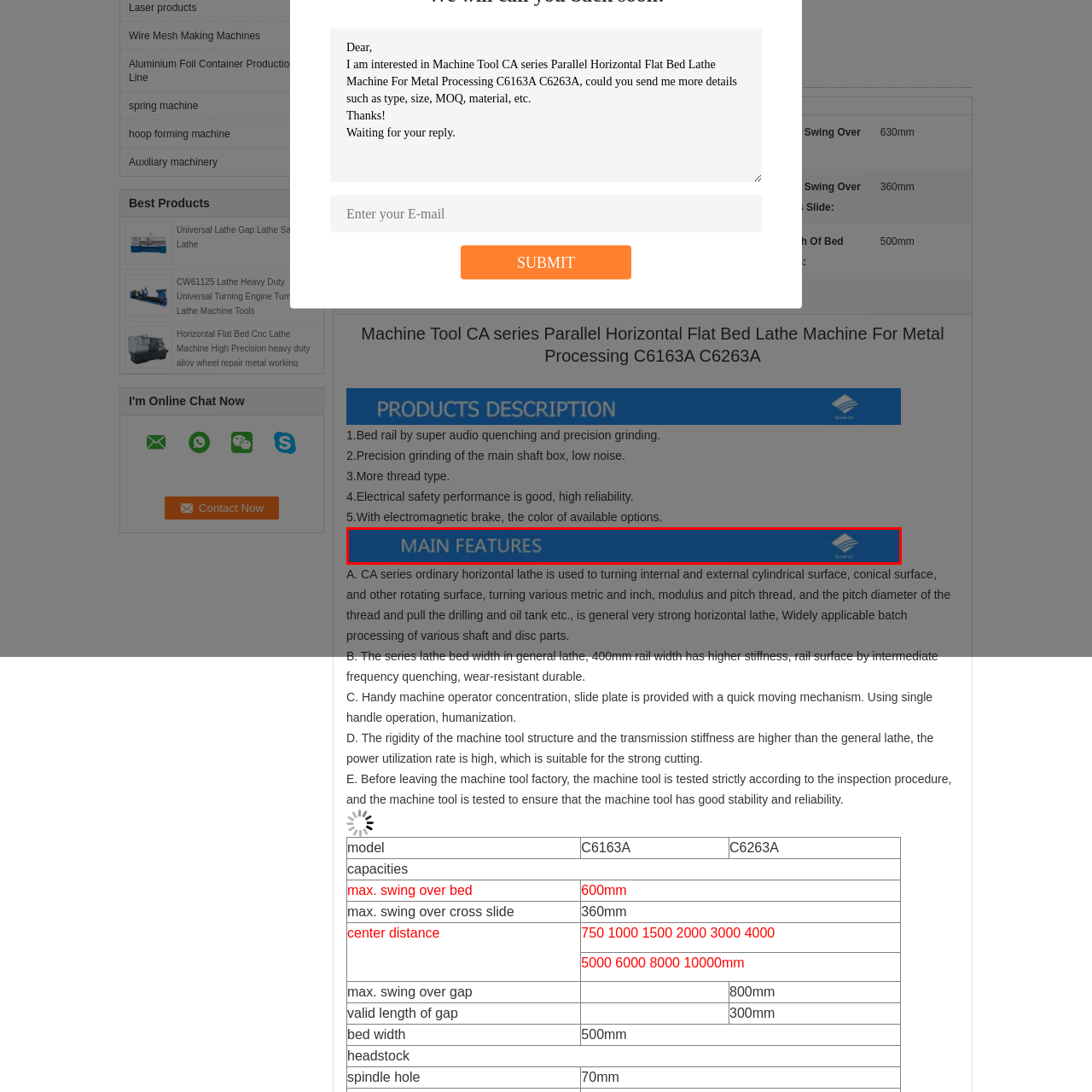What feature enhances operational efficiency?
Look closely at the image highlighted by the red bounding box and give a comprehensive answer to the question.

The precision grinding process applied to the main shaft box reduces noise and enhances operational efficiency, allowing for smoother and more accurate metal processing tasks.